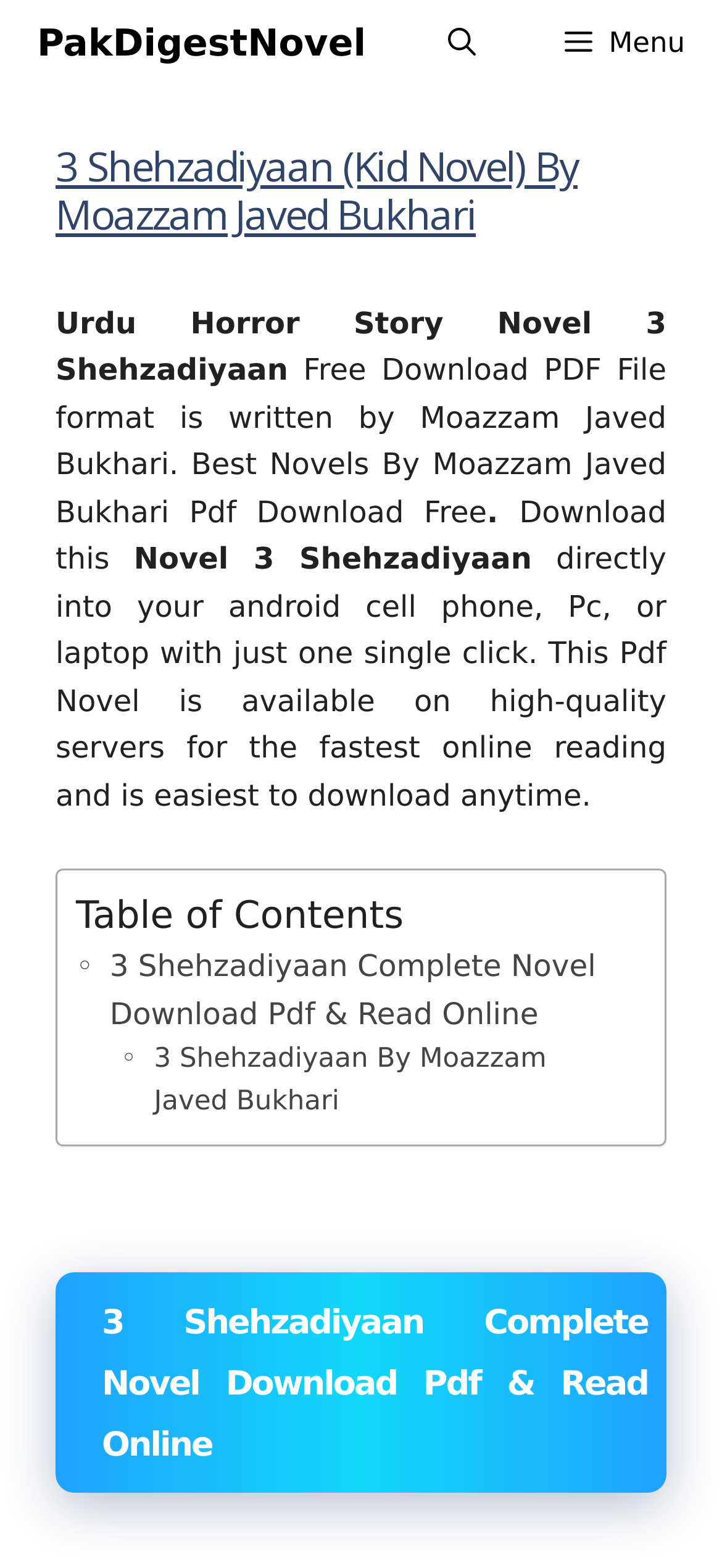Explain in detail what is displayed on the webpage.

The webpage is about the Urdu horror story novel "3 Shehzadiyaan" by Moazzam Javed Bukhari, specifically providing a free download of the PDF file. At the top left, there is a link to "PakDigestNovel". Next to it, on the top right, is a button labeled "Menu" that controls a mobile menu. 

Below the top section, there is a header with the title "3 Shehzadiyaan (Kid Novel) By Moazzam Javed Bukhari". Underneath the title, there is a brief description of the novel, stating that it is a Urdu horror story novel available for free download in PDF format, written by Moazzam Javed Bukhari. 

Further down, there is a section with a table of contents, which includes links to download the complete novel in PDF format and read it online. There are two links: "3 Shehzadiyaan Complete Novel Download Pdf & Read Online" and "3 Shehzadiyaan By Moazzam Javed Bukhari". 

The webpage has a total of three headings, including the title, a brief description, and a section title for the table of contents. There are five links, including the "PakDigestNovel" link, the "Open Search Bar" link, and the three links in the table of contents section.